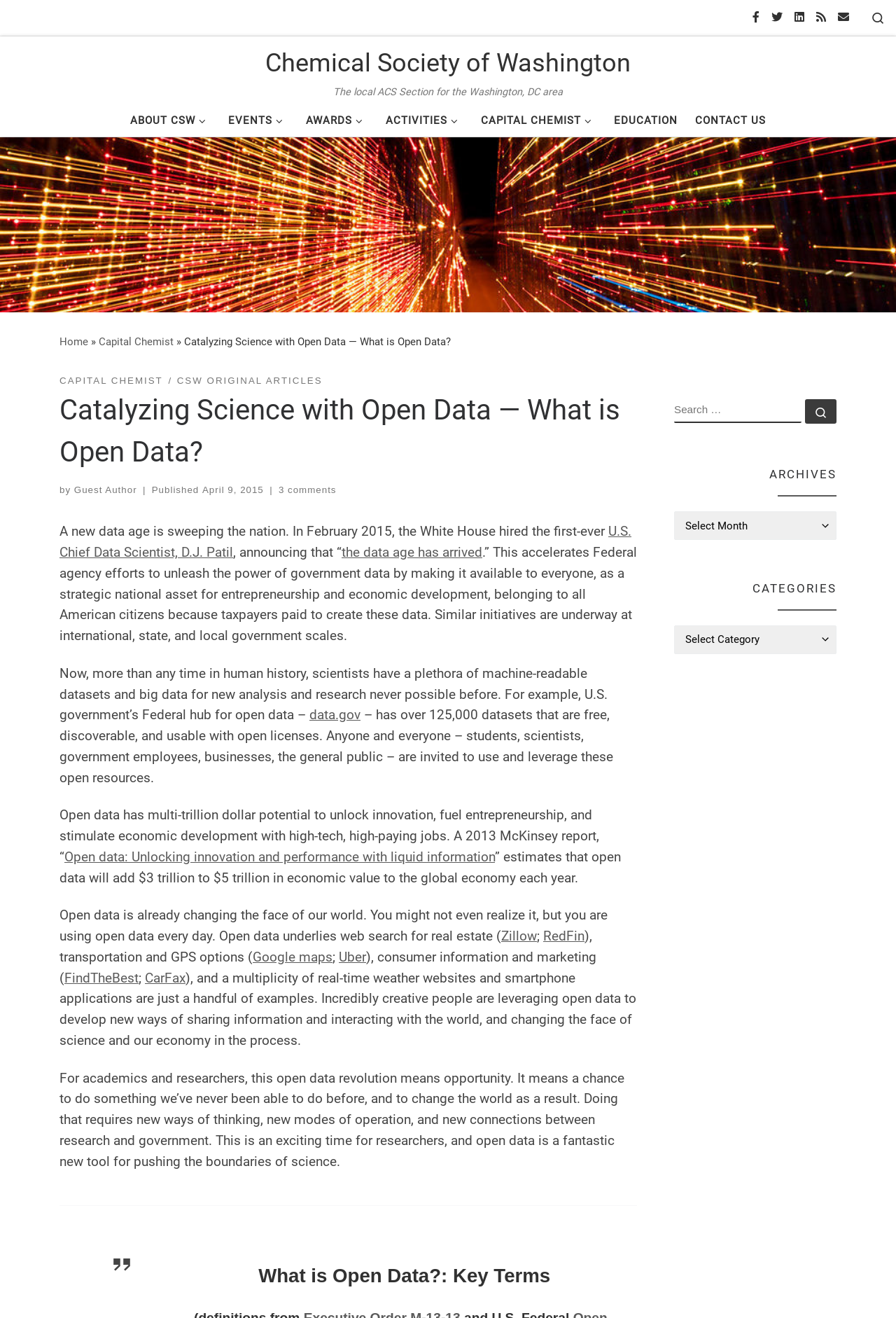Please locate the bounding box coordinates of the element that should be clicked to complete the given instruction: "Read Capital Chemist article".

[0.11, 0.255, 0.194, 0.264]